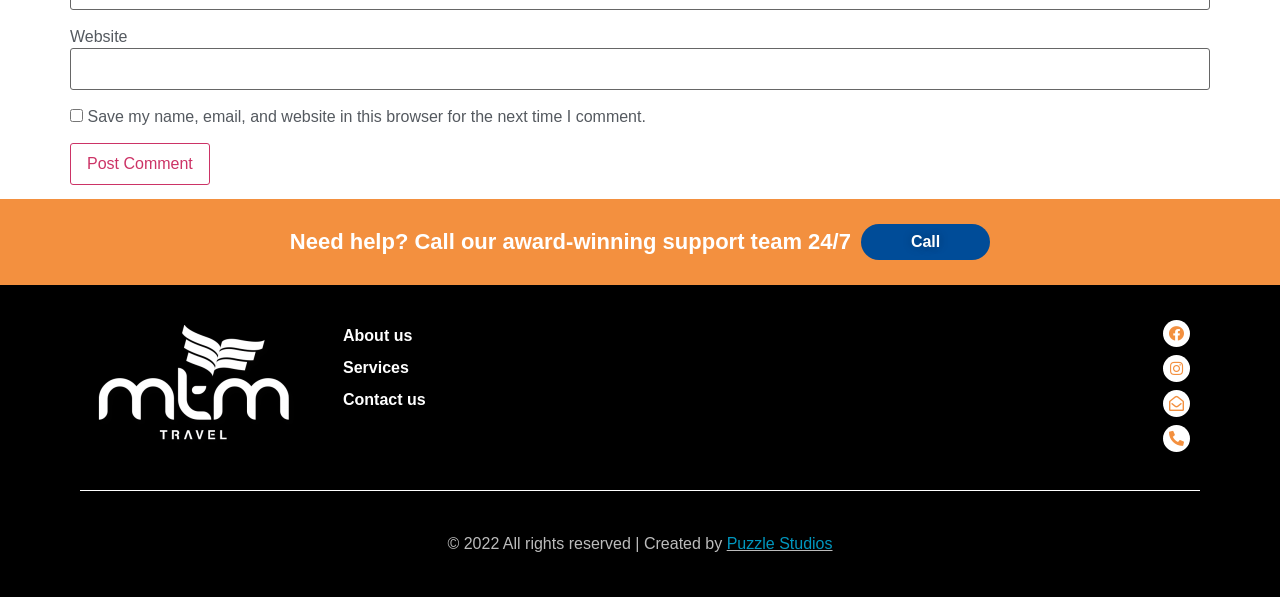Please provide a brief answer to the question using only one word or phrase: 
What is the name of the company that created the website?

Puzzle Studios